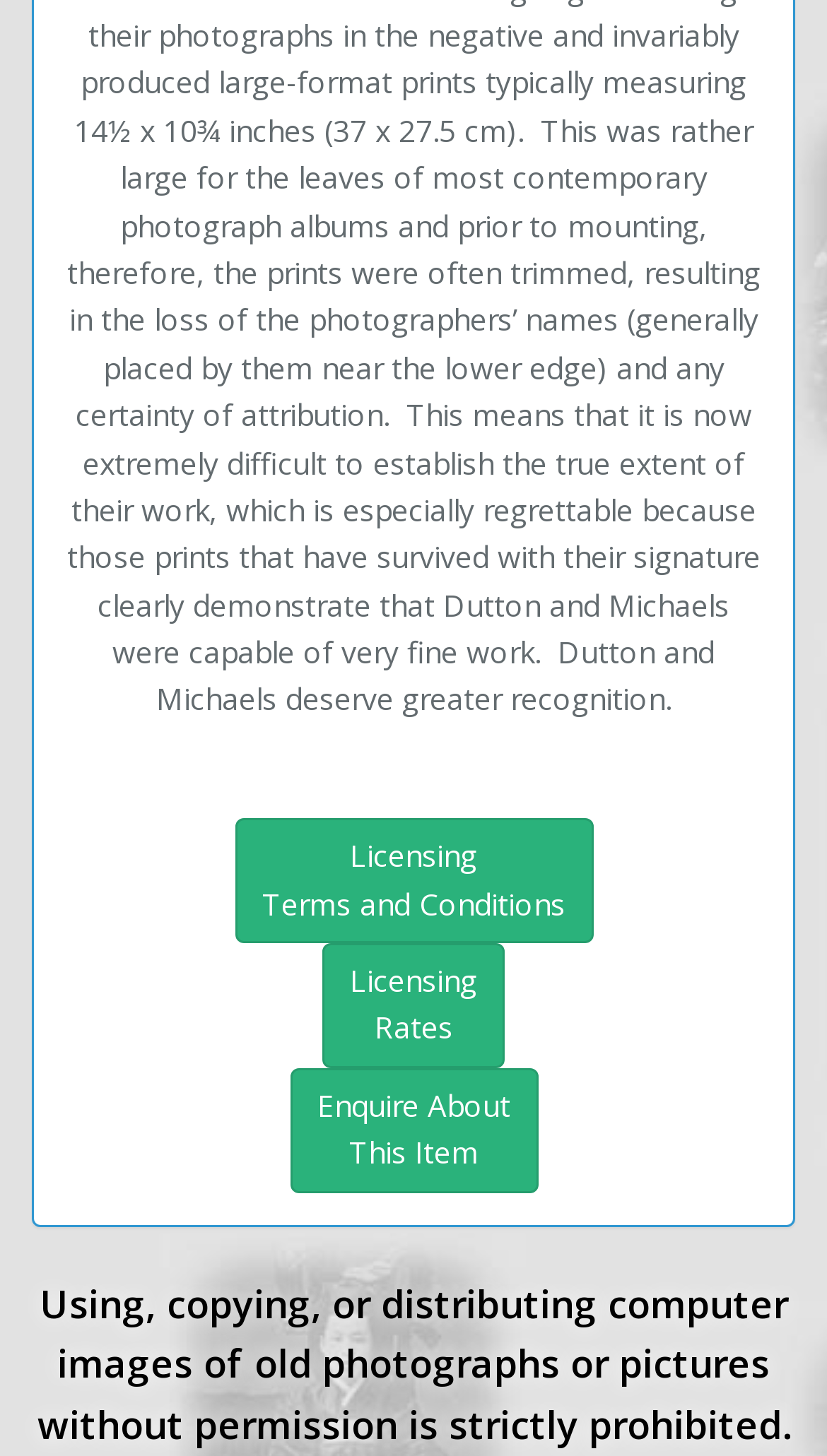Based on the element description: "Enquire AboutThis Item", identify the bounding box coordinates for this UI element. The coordinates must be four float numbers between 0 and 1, listed as [left, top, right, bottom].

[0.35, 0.733, 0.65, 0.819]